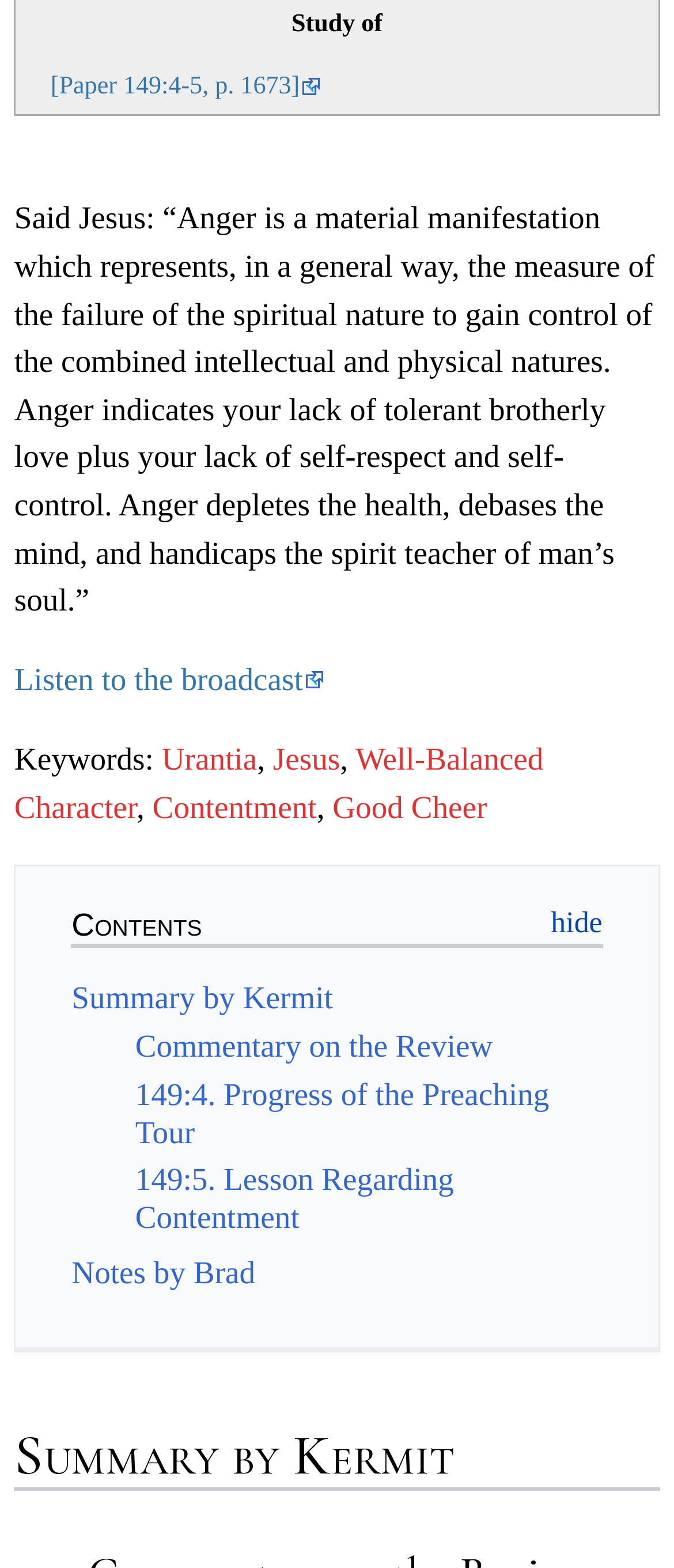Find the bounding box coordinates of the element you need to click on to perform this action: 'Go to Urantia'. The coordinates should be represented by four float values between 0 and 1, in the format [left, top, right, bottom].

[0.24, 0.473, 0.381, 0.496]